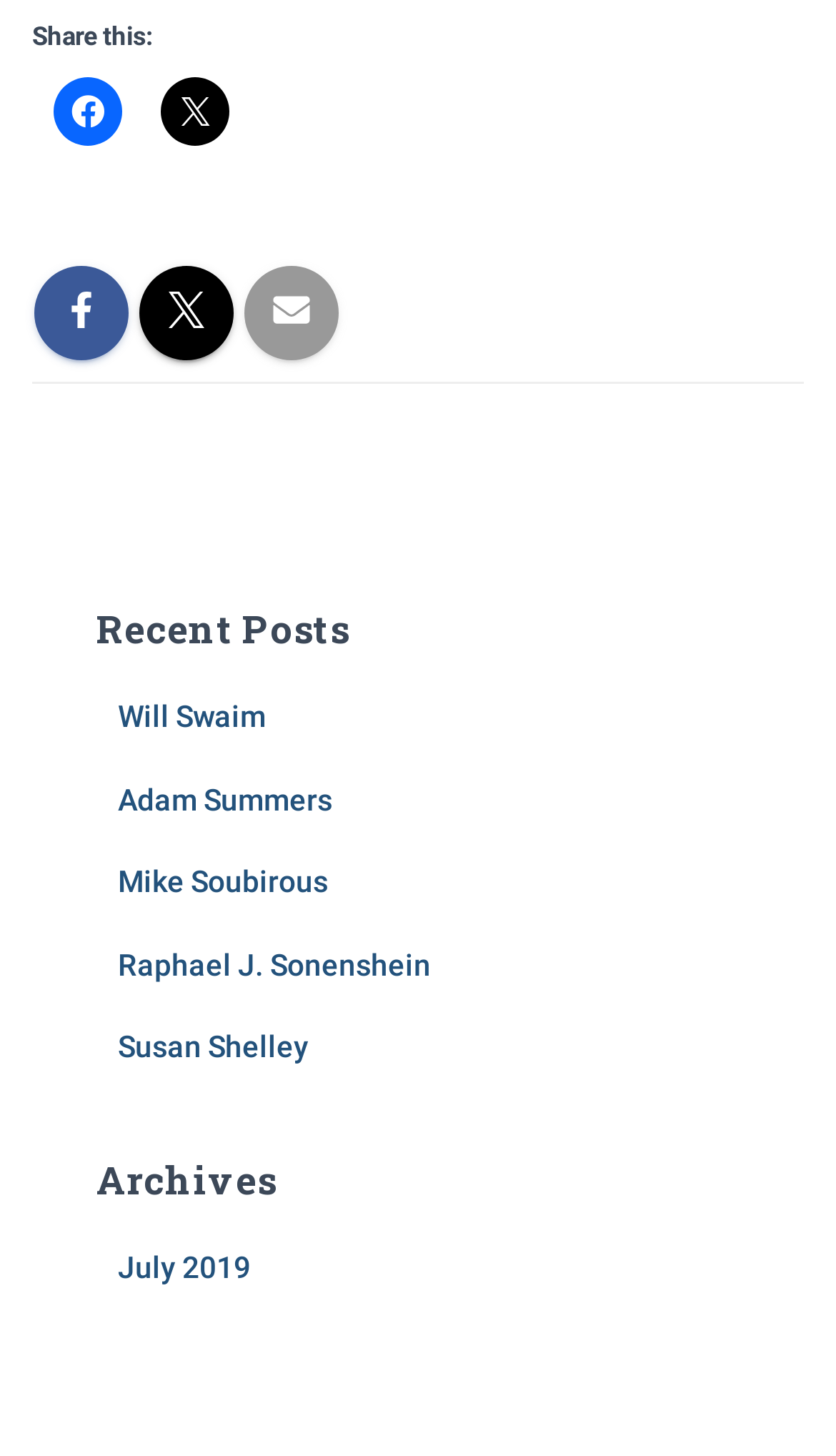Find and specify the bounding box coordinates that correspond to the clickable region for the instruction: "View recent post by Will Swaim".

[0.141, 0.48, 0.318, 0.504]